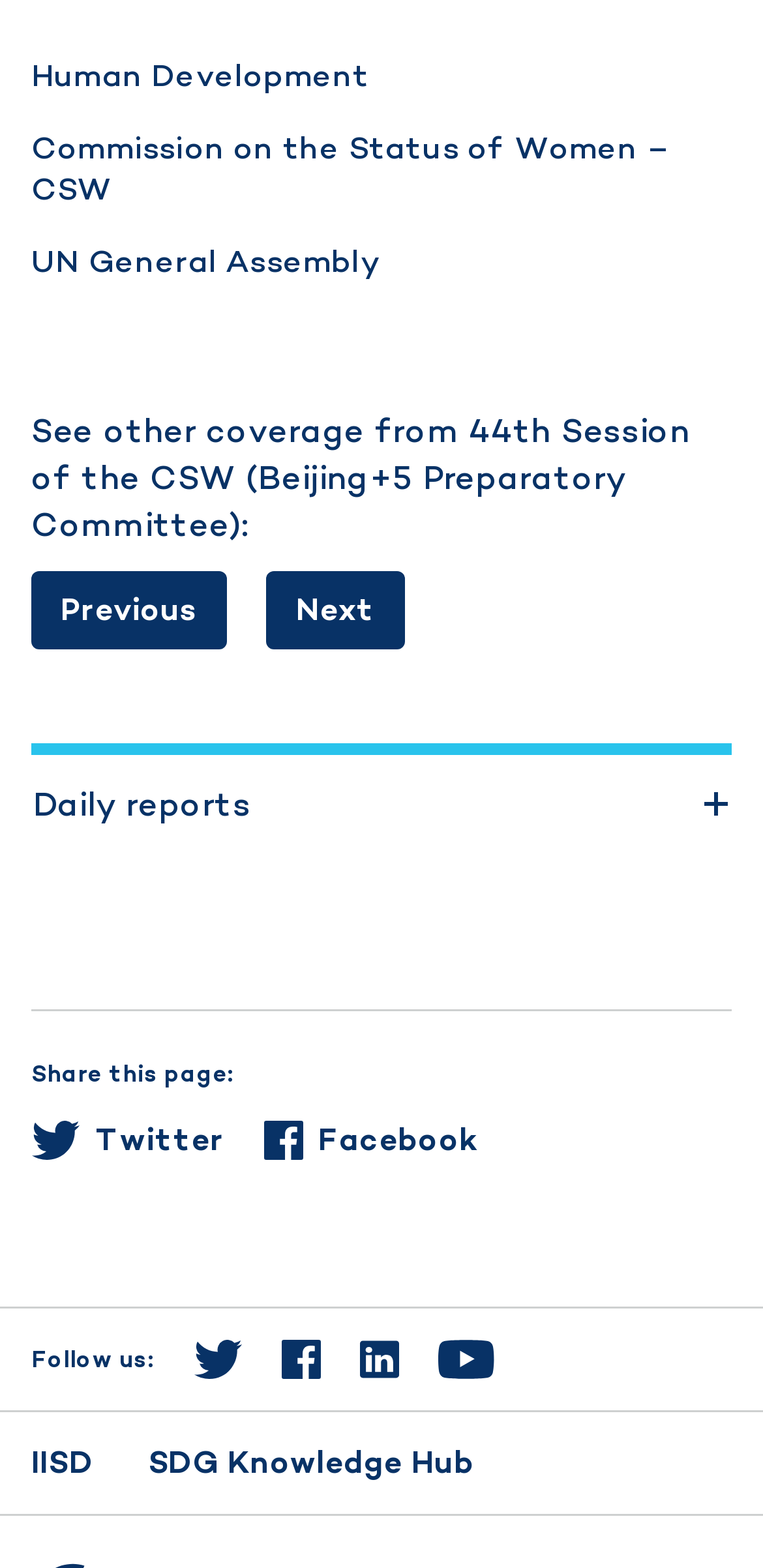Find the bounding box coordinates corresponding to the UI element with the description: "SDG Knowledge Hub". The coordinates should be formatted as [left, top, right, bottom], with values as floats between 0 and 1.

[0.194, 0.919, 0.622, 0.946]